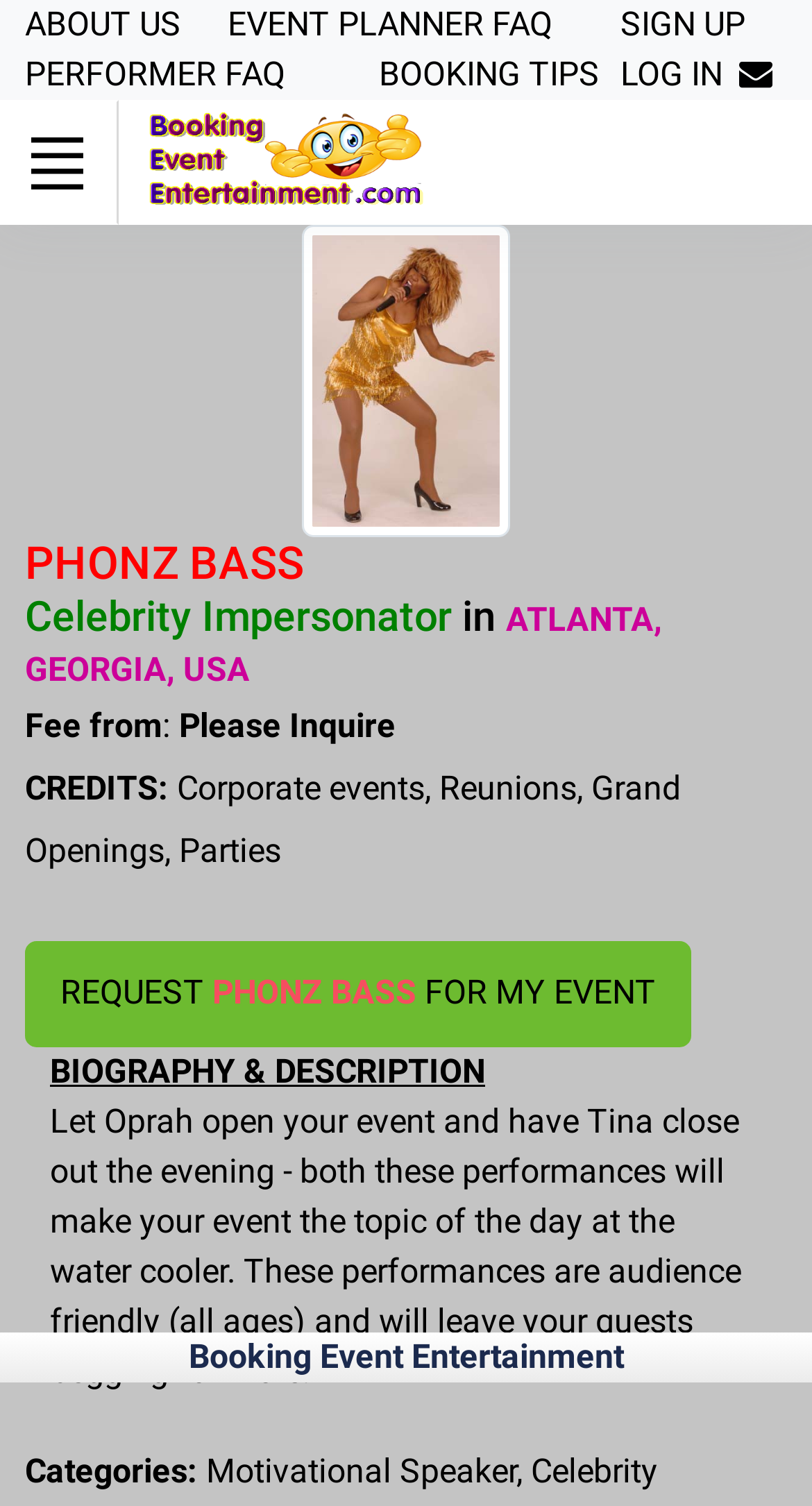Identify the bounding box coordinates of the specific part of the webpage to click to complete this instruction: "Click on ABOUT US".

[0.031, 0.0, 0.223, 0.033]